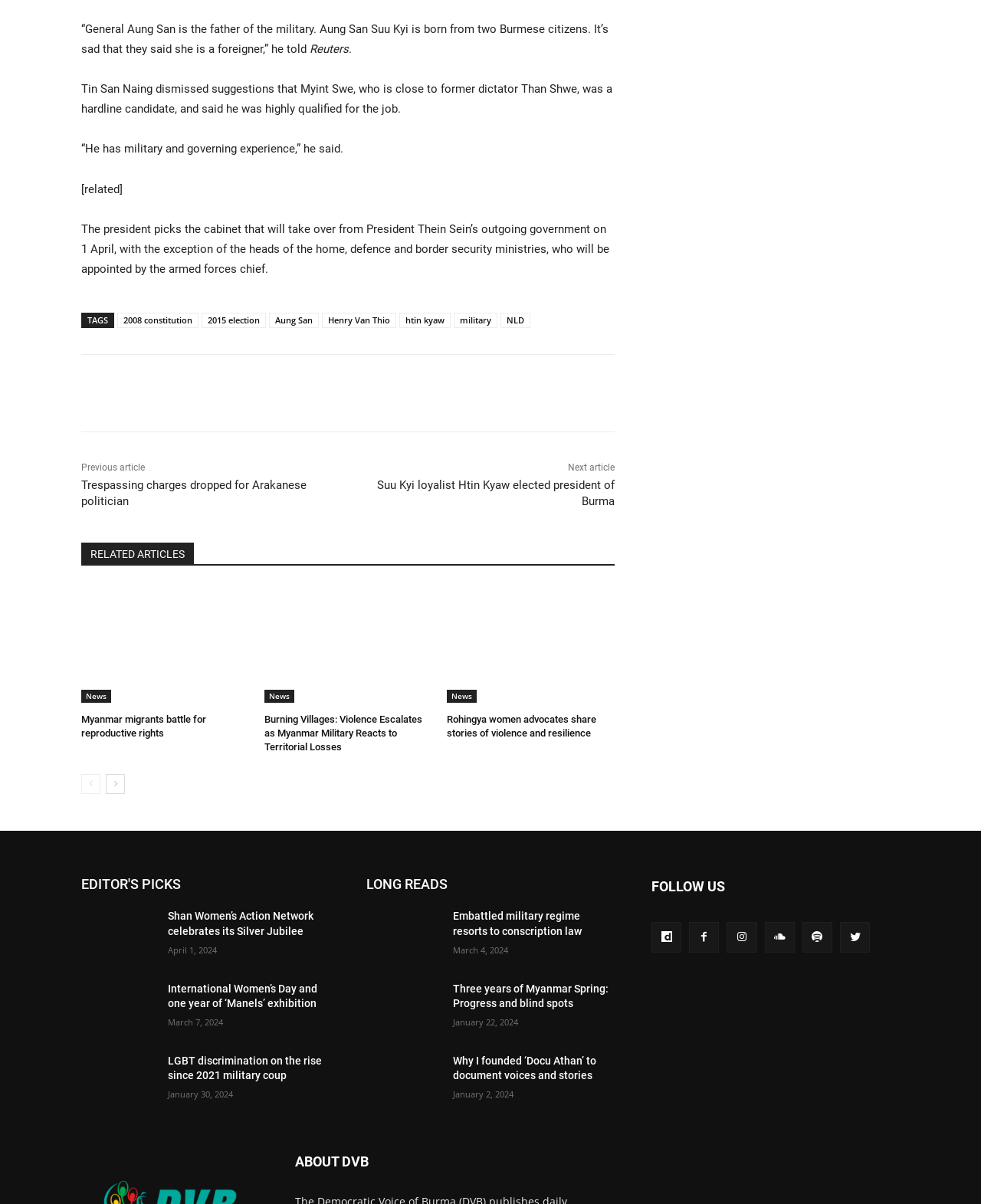Determine the bounding box coordinates for the clickable element to execute this instruction: "Share the article". Provide the coordinates as four float numbers between 0 and 1, i.e., [left, top, right, bottom].

[0.12, 0.322, 0.145, 0.332]